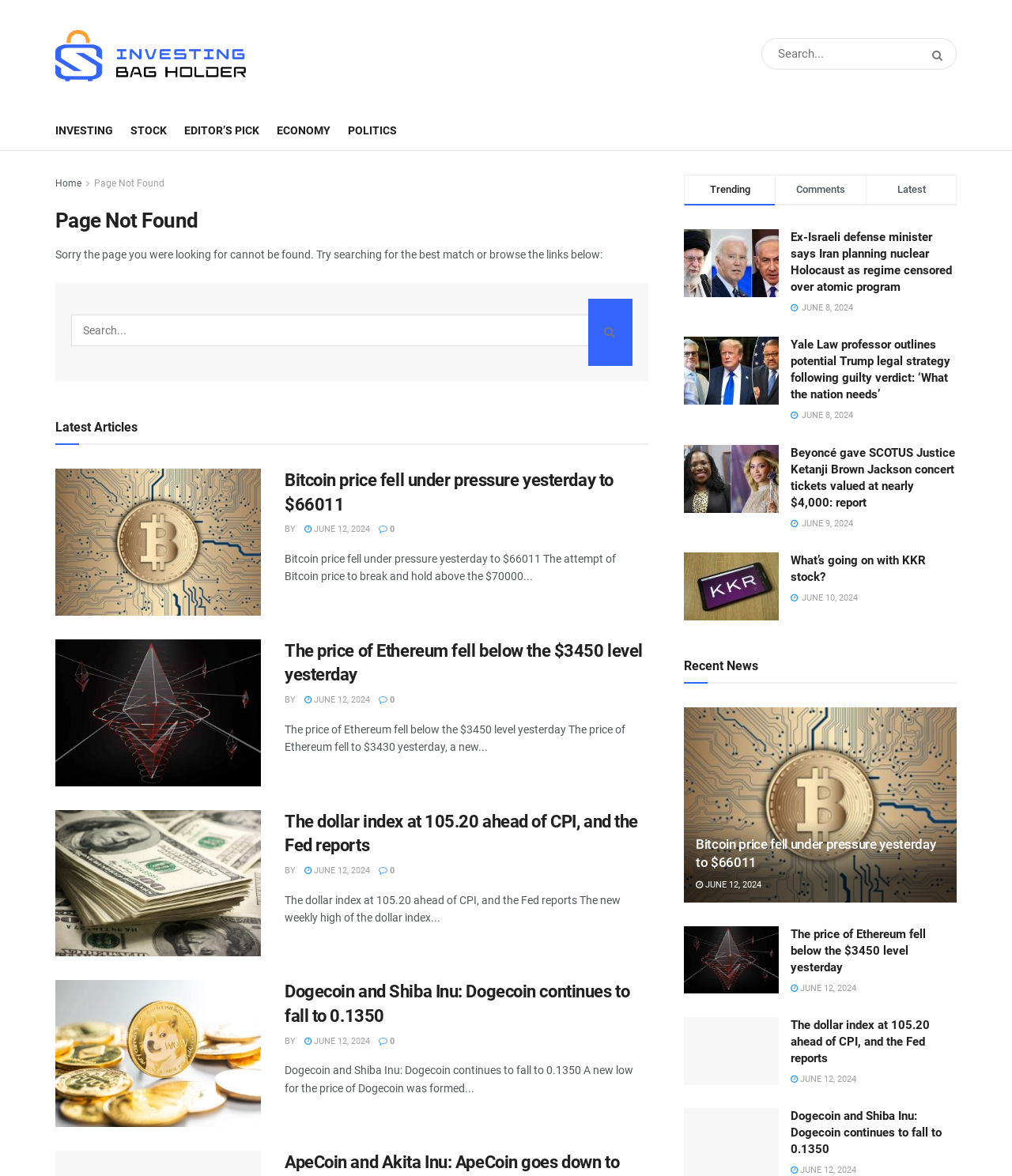Could you determine the bounding box coordinates of the clickable element to complete the instruction: "View the article about Bitcoin price"? Provide the coordinates as four float numbers between 0 and 1, i.e., [left, top, right, bottom].

[0.055, 0.398, 0.258, 0.523]